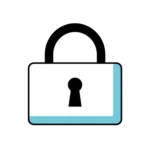Generate a detailed narrative of the image.

The image features a simple yet effective design of a padlock, symbolizing security and protection. The padlock is predominantly outlined in black with a white body and a blue accent at the bottom, which adds a visually appealing contrast. This icon is often associated with themes of safeguarding personal information and ensuring safe transactions. In the context of travel bookings, such as provided by WINGS, this icon underscores the importance of secure handling of clients' travel insurance and other sensitive data, assuring users of their information's safety while using the booking engine.